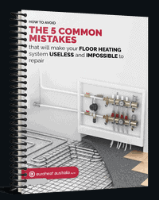What is the purpose of the guide?
Refer to the image and offer an in-depth and detailed answer to the question.

The purpose of the guide can be determined by understanding the context of the guide. The guide is titled 'How to Avoid the 5 Common Mistakes That Will Make Your Floor Heating System Useless and Impossible to Repair', which implies that it aims to educate homeowners on avoiding pitfalls in floor heating installation and maintenance.